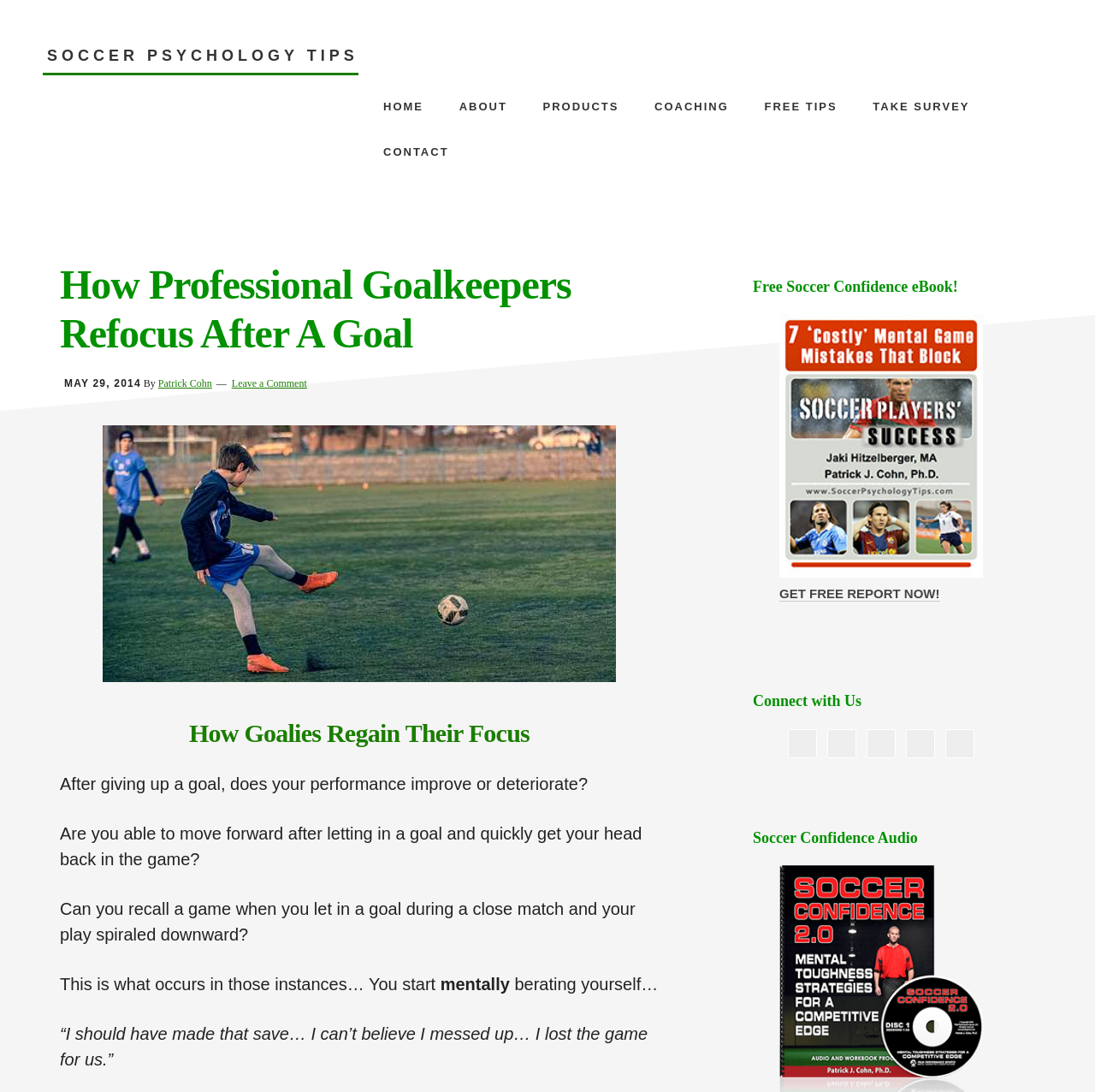Identify the bounding box coordinates of the region that should be clicked to execute the following instruction: "Click on 'HOME'".

[0.336, 0.076, 0.401, 0.118]